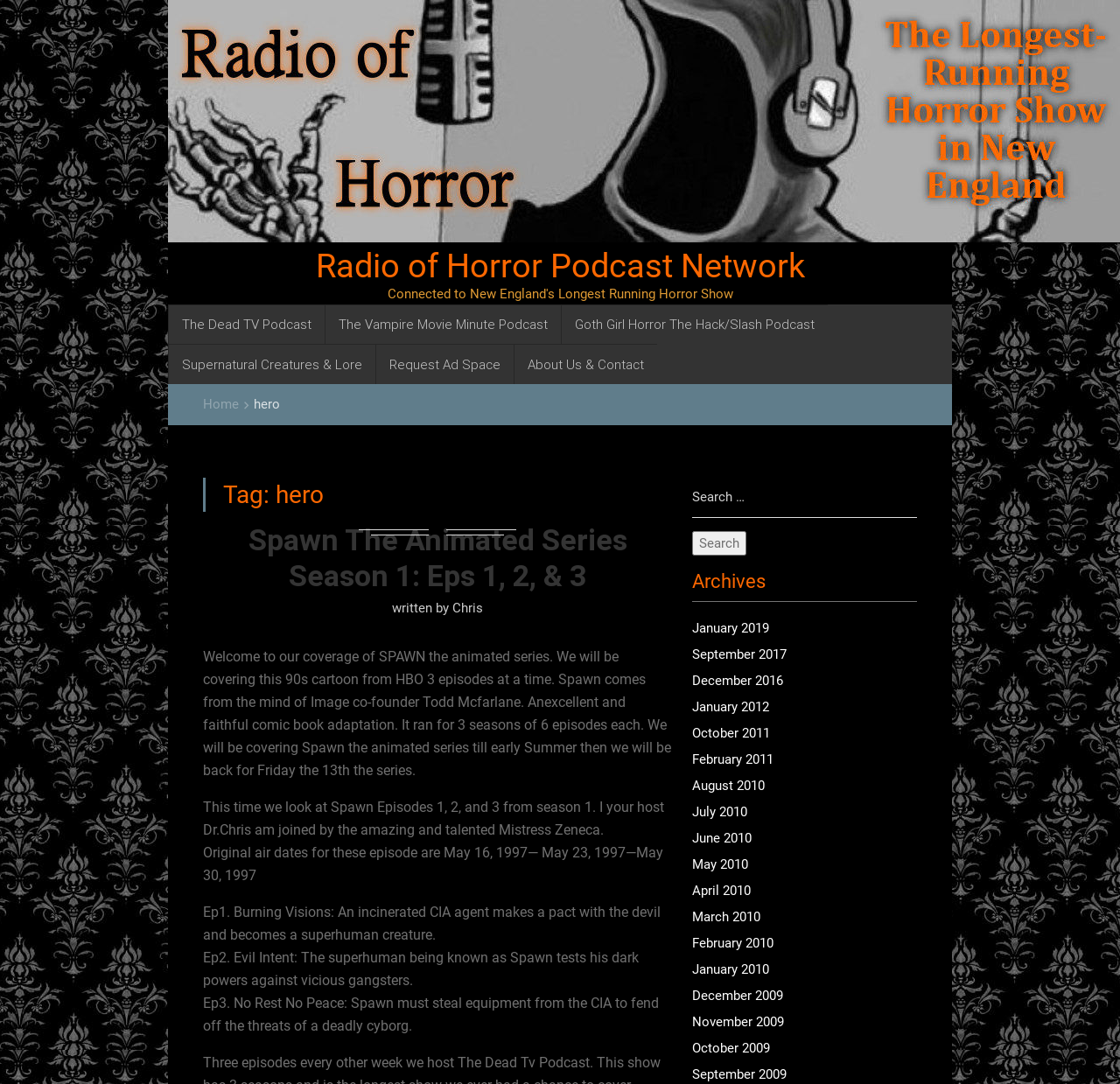Using the element description provided, determine the bounding box coordinates in the format (top-left x, top-left y, bottom-right x, bottom-right y). Ensure that all values are floating point numbers between 0 and 1. Element description: About Us & Contact

[0.459, 0.318, 0.587, 0.354]